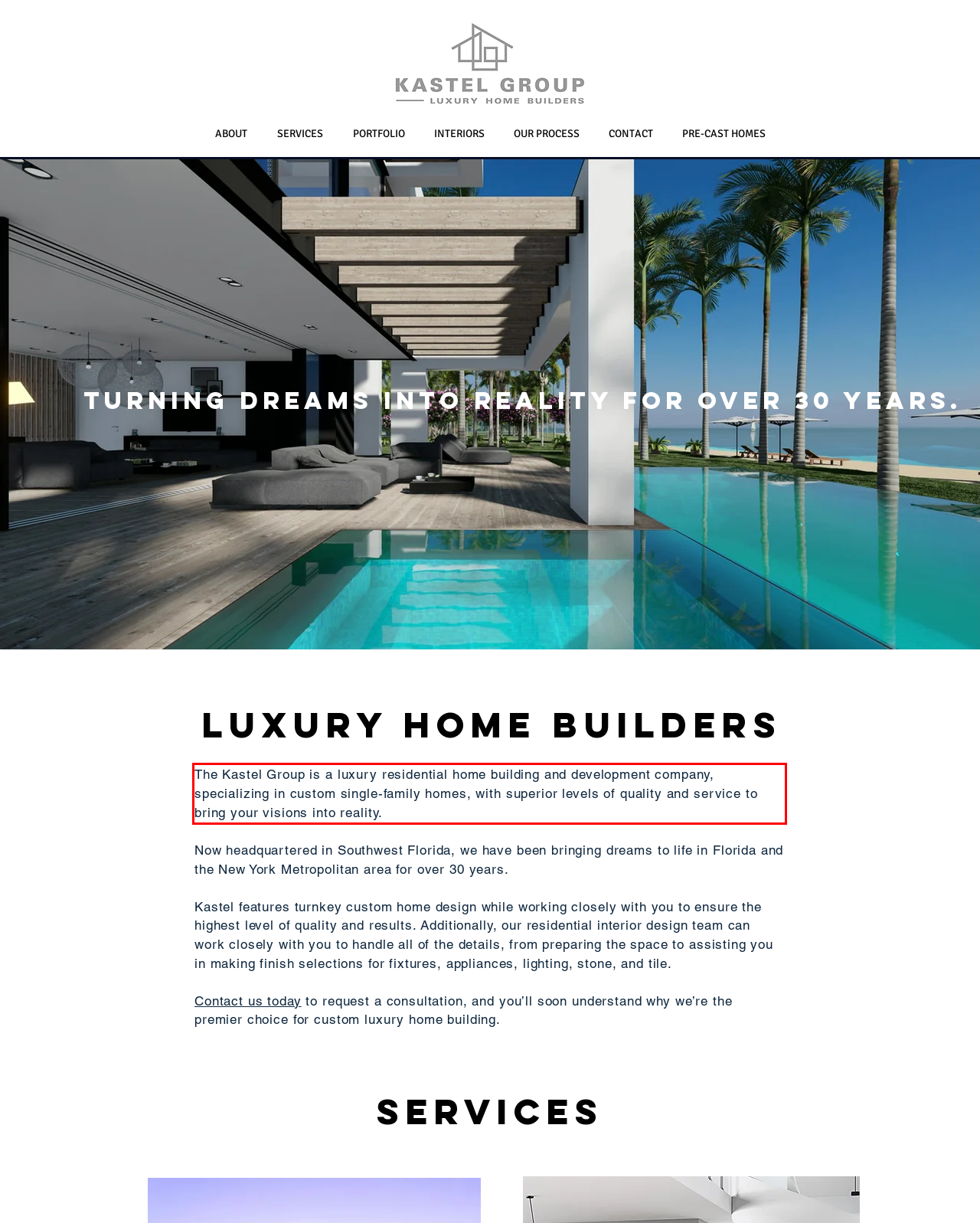Please look at the screenshot provided and find the red bounding box. Extract the text content contained within this bounding box.

The Kastel Group is a luxury residential home building and development company, specializing in custom single-family homes, with superior levels of quality and service to bring your visions into reality.